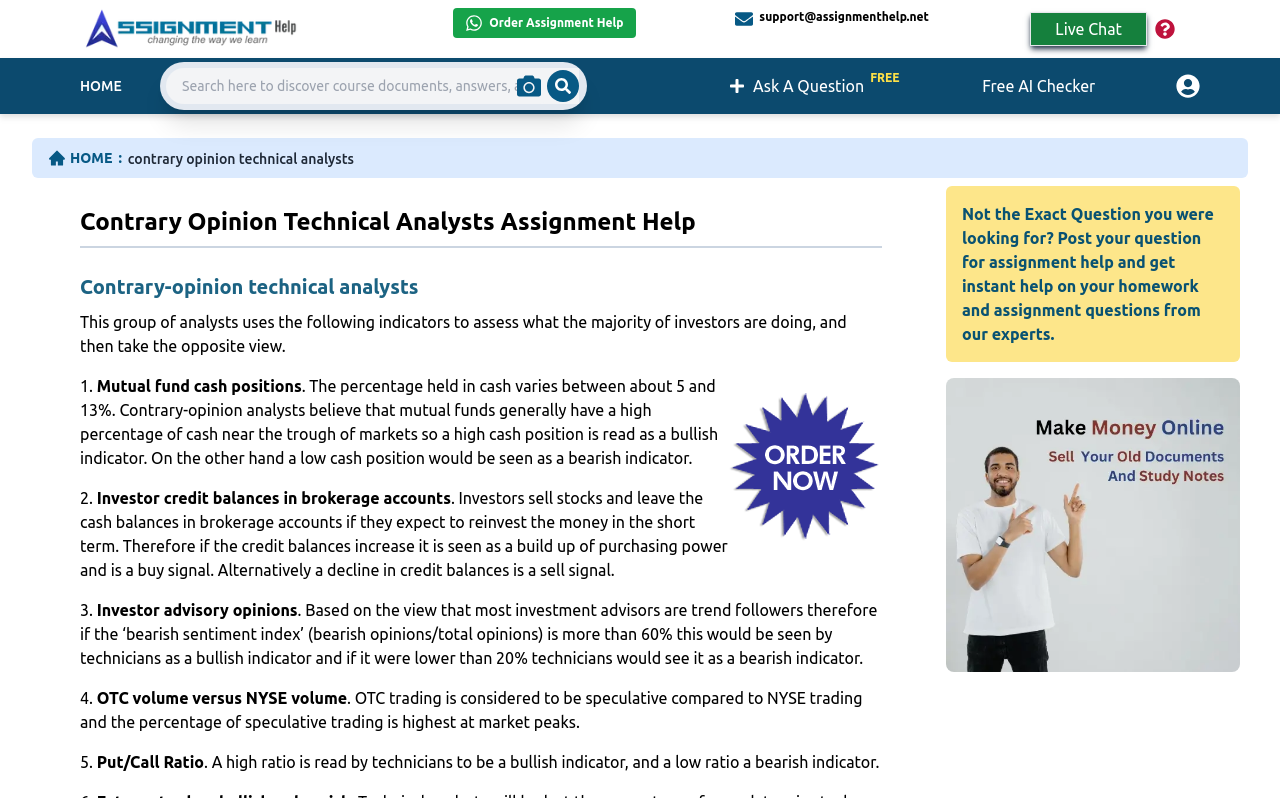Specify the bounding box coordinates for the region that must be clicked to perform the given instruction: "Search for a topic".

[0.13, 0.085, 0.452, 0.13]